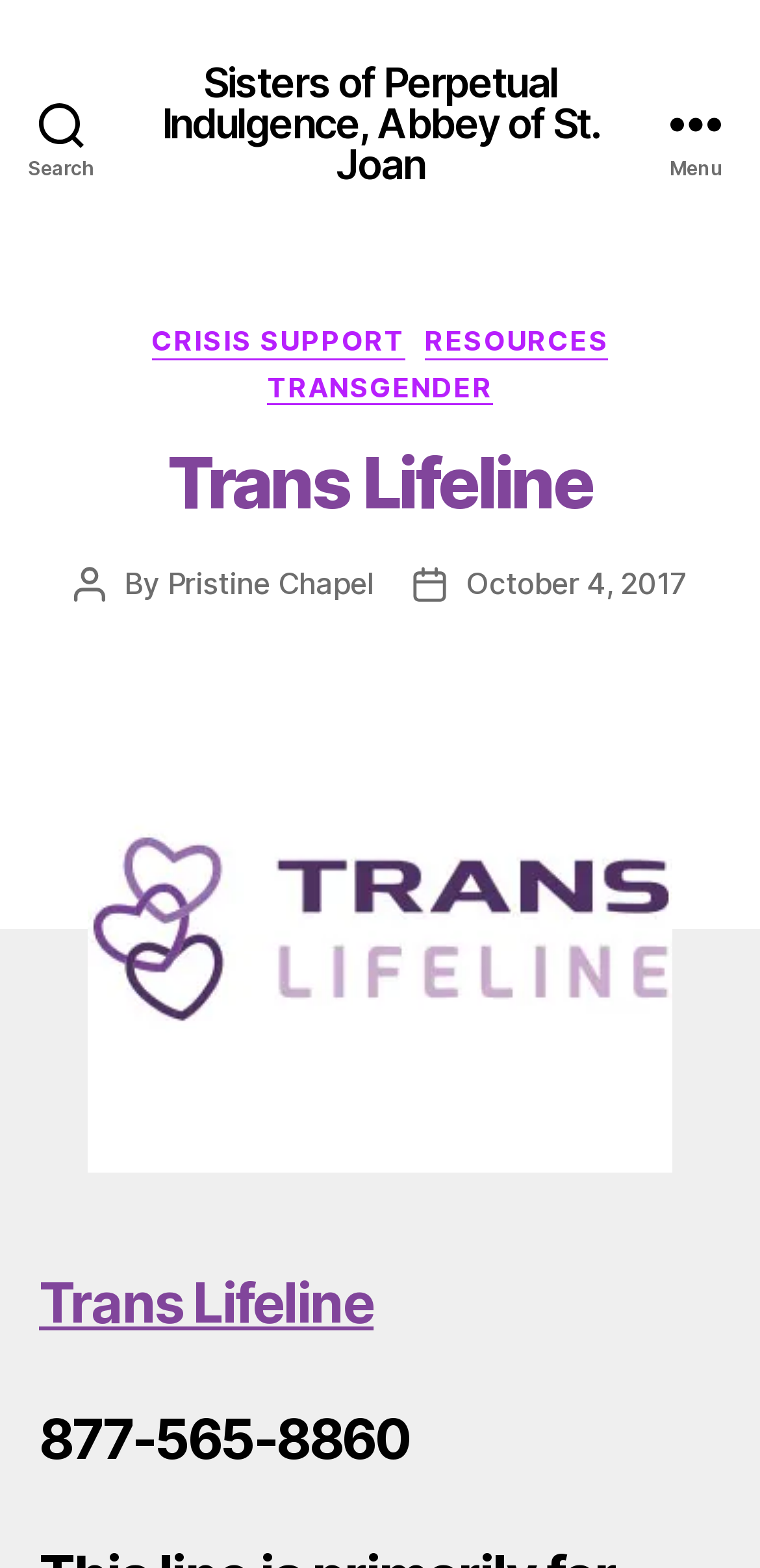Please determine the bounding box coordinates of the element to click in order to execute the following instruction: "Call Trans Lifeline". The coordinates should be four float numbers between 0 and 1, specified as [left, top, right, bottom].

[0.051, 0.896, 0.949, 0.94]